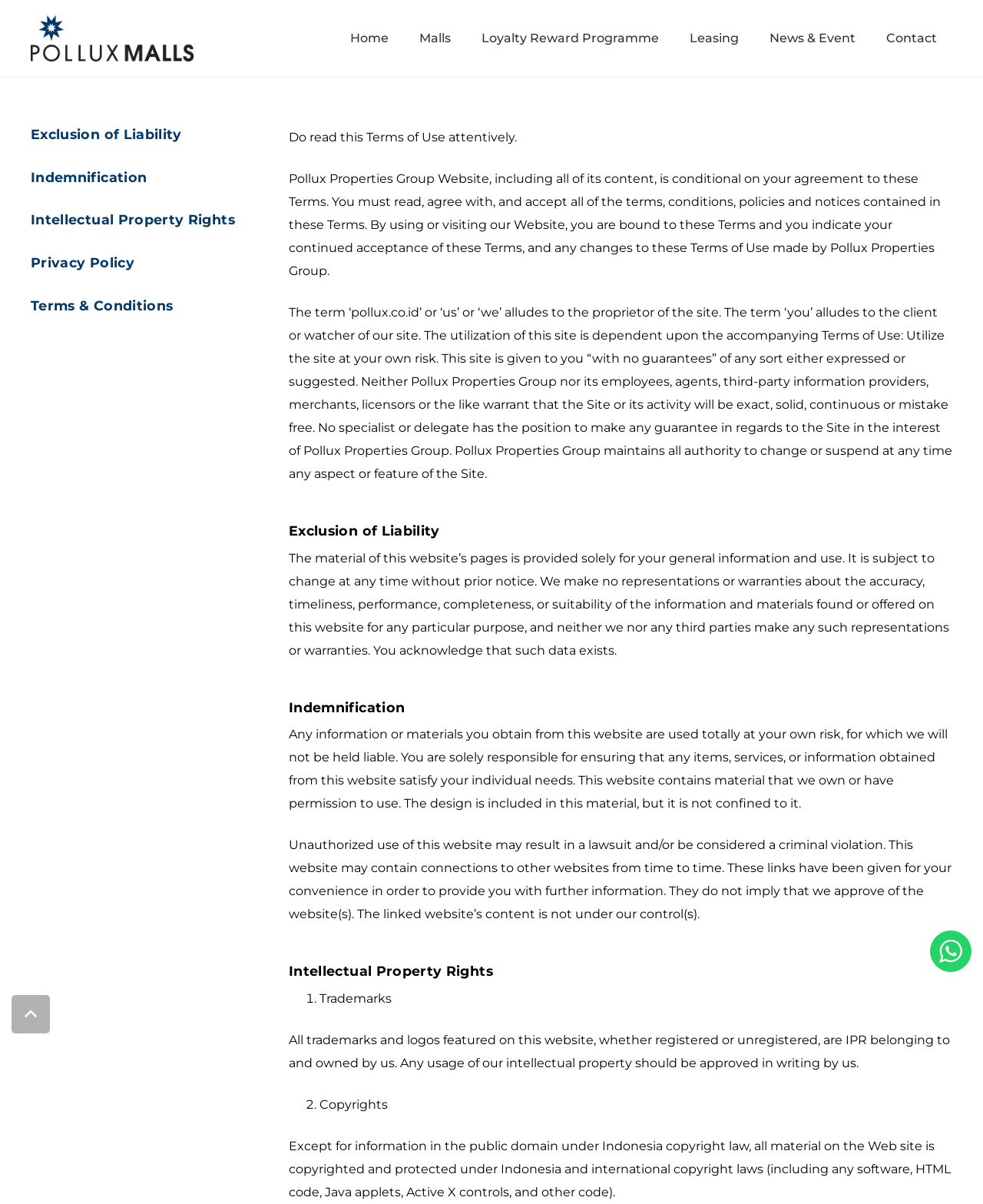Please determine the bounding box coordinates of the element to click on in order to accomplish the following task: "Read Exclusion of Liability". Ensure the coordinates are four float numbers ranging from 0 to 1, i.e., [left, top, right, bottom].

[0.031, 0.105, 0.256, 0.118]